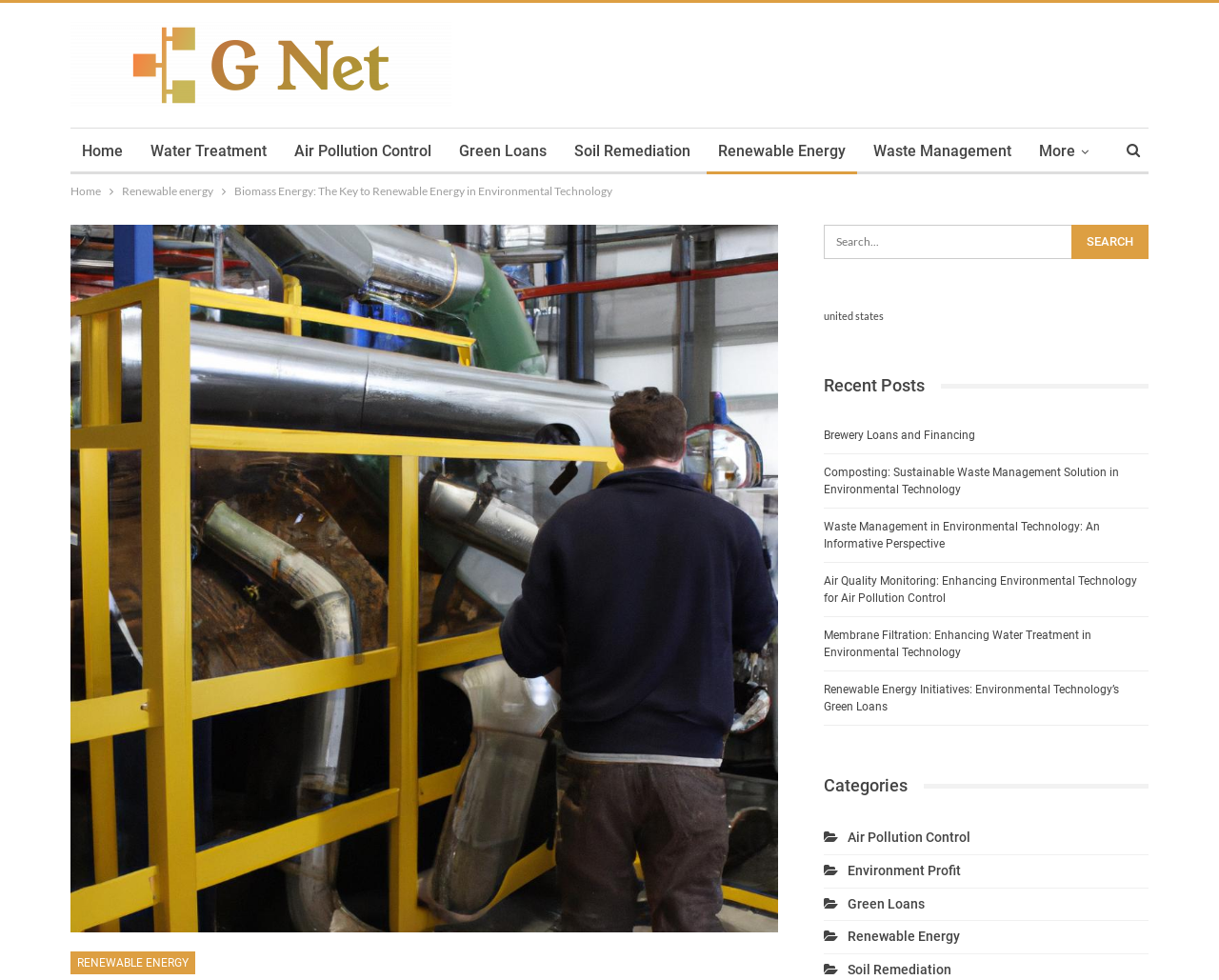Answer with a single word or phrase: 
What is the purpose of the search box?

To search for content